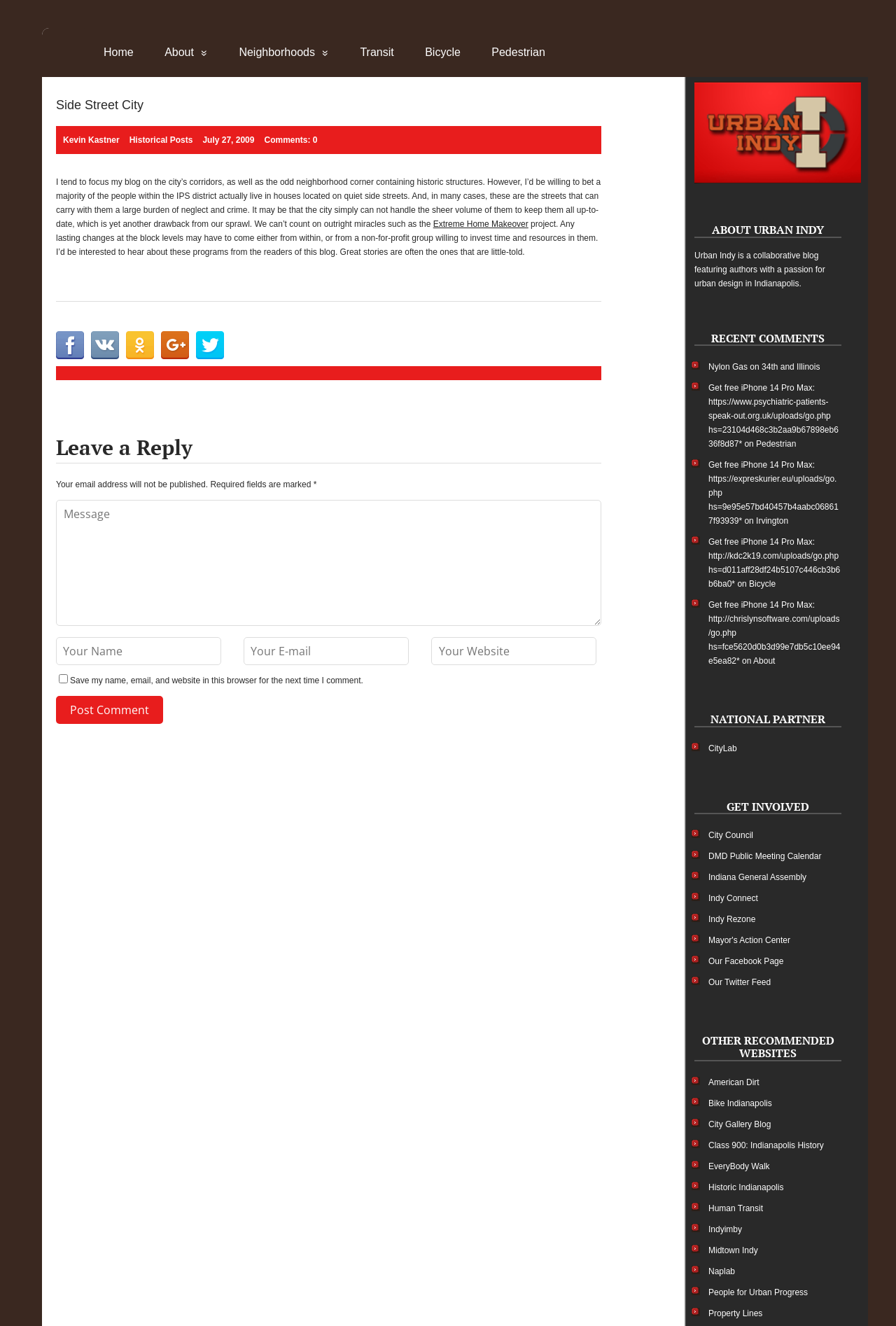What is the name of the blog?
Please give a detailed and elaborate answer to the question.

The name of the blog can be found in the main heading of the webpage, which is 'Side Street City'. This heading is located at the top of the webpage and is the title of the blog.